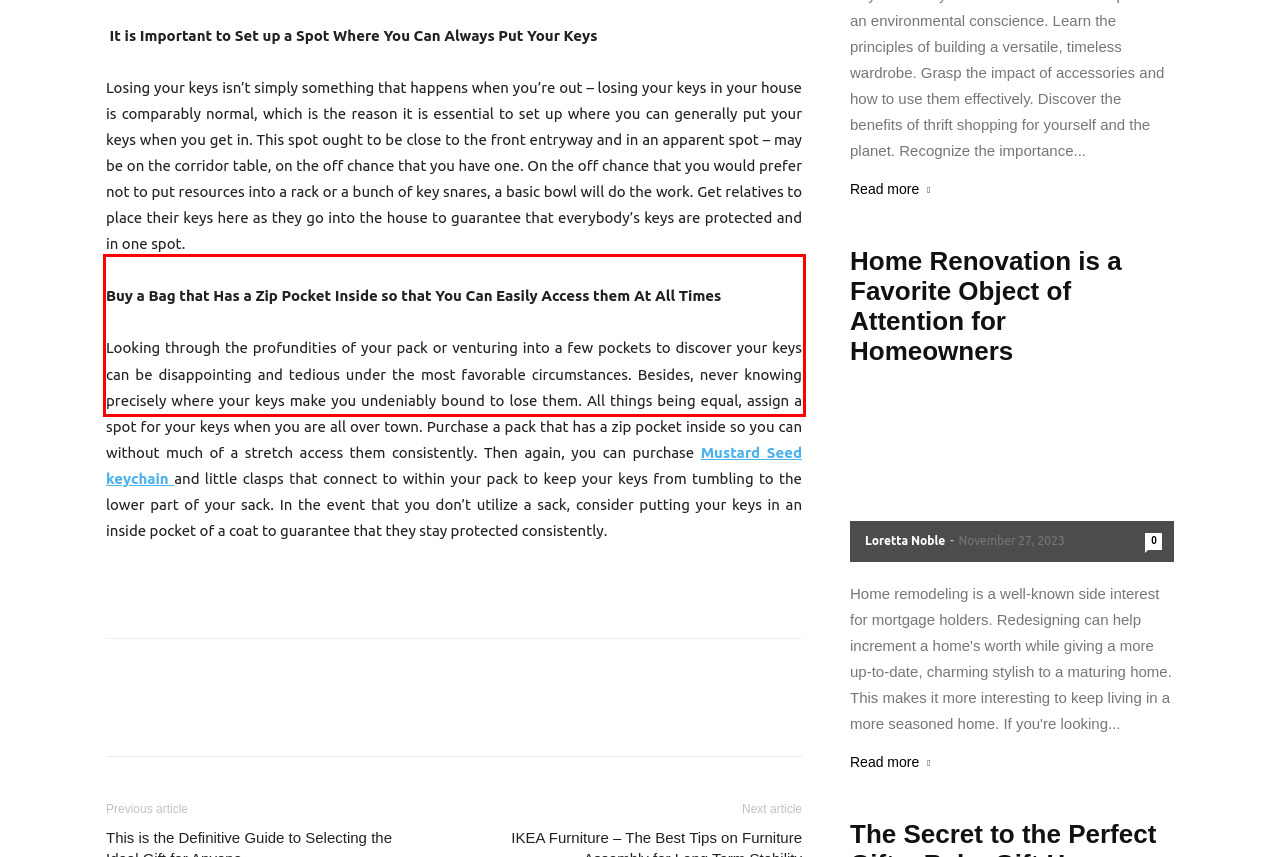Given a screenshot of a webpage, identify the red bounding box and perform OCR to recognize the text within that box.

Losing something critical is one of the most noticeably awful sentiments throughout everyday life. We’ve all accomplished that feared feeling when you venture into your pocket or pack to discover something and it’s not there. On the rundown of things that you certainly don’t have any desire to lose, your home keys are without a doubt perhaps the most elevated thing on this rundown – especially in the event that you don’t have an extra. Follow our top tips beneath to guarantee that you never lose your keys again.